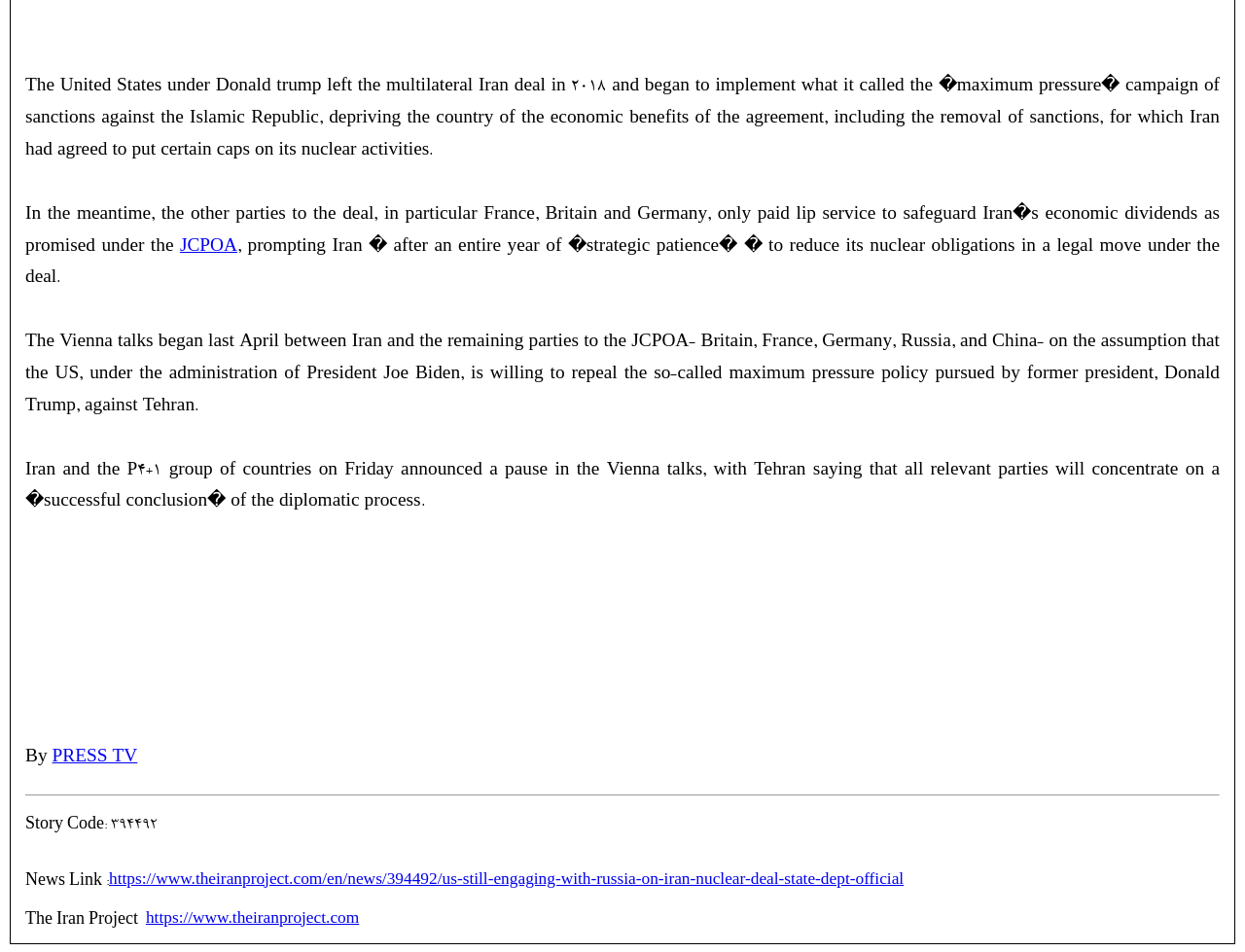Calculate the bounding box coordinates for the UI element based on the following description: "JCPOA". Ensure the coordinates are four float numbers between 0 and 1, i.e., [left, top, right, bottom].

[0.144, 0.25, 0.191, 0.27]